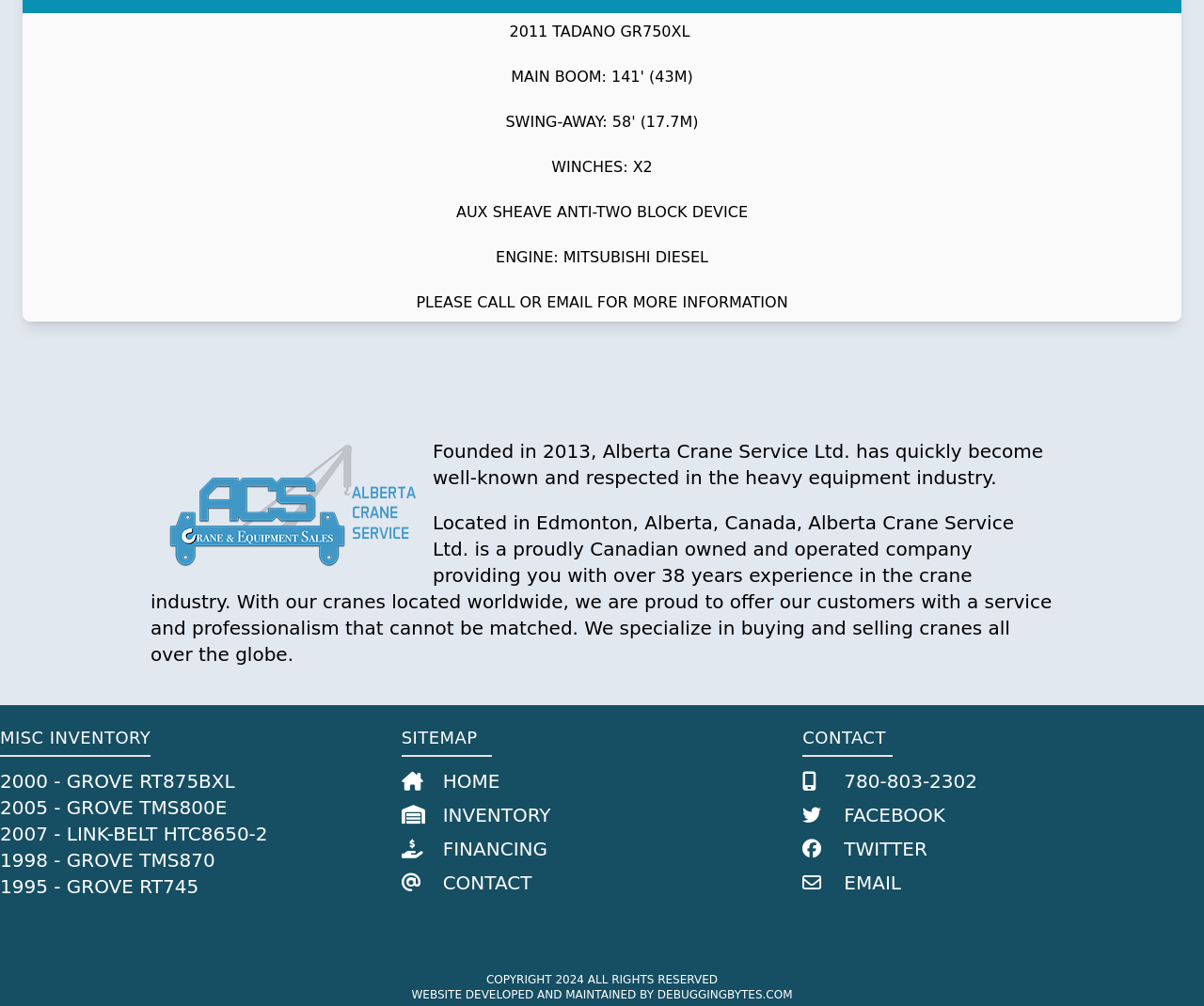Pinpoint the bounding box coordinates of the element you need to click to execute the following instruction: "Visit IHSS Offices". The bounding box should be represented by four float numbers between 0 and 1, in the format [left, top, right, bottom].

None